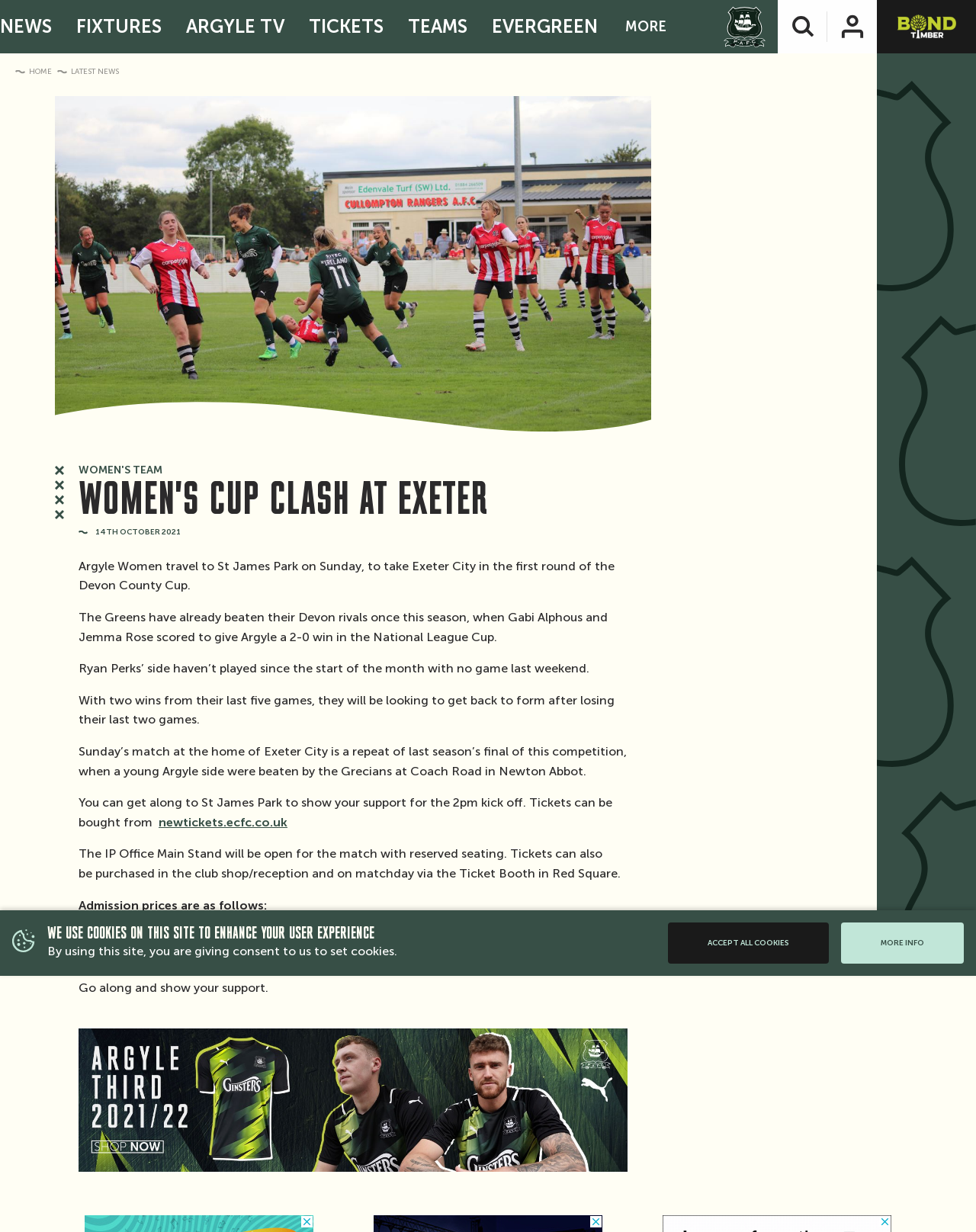Predict the bounding box of the UI element that fits this description: "More info".

[0.862, 0.749, 0.988, 0.782]